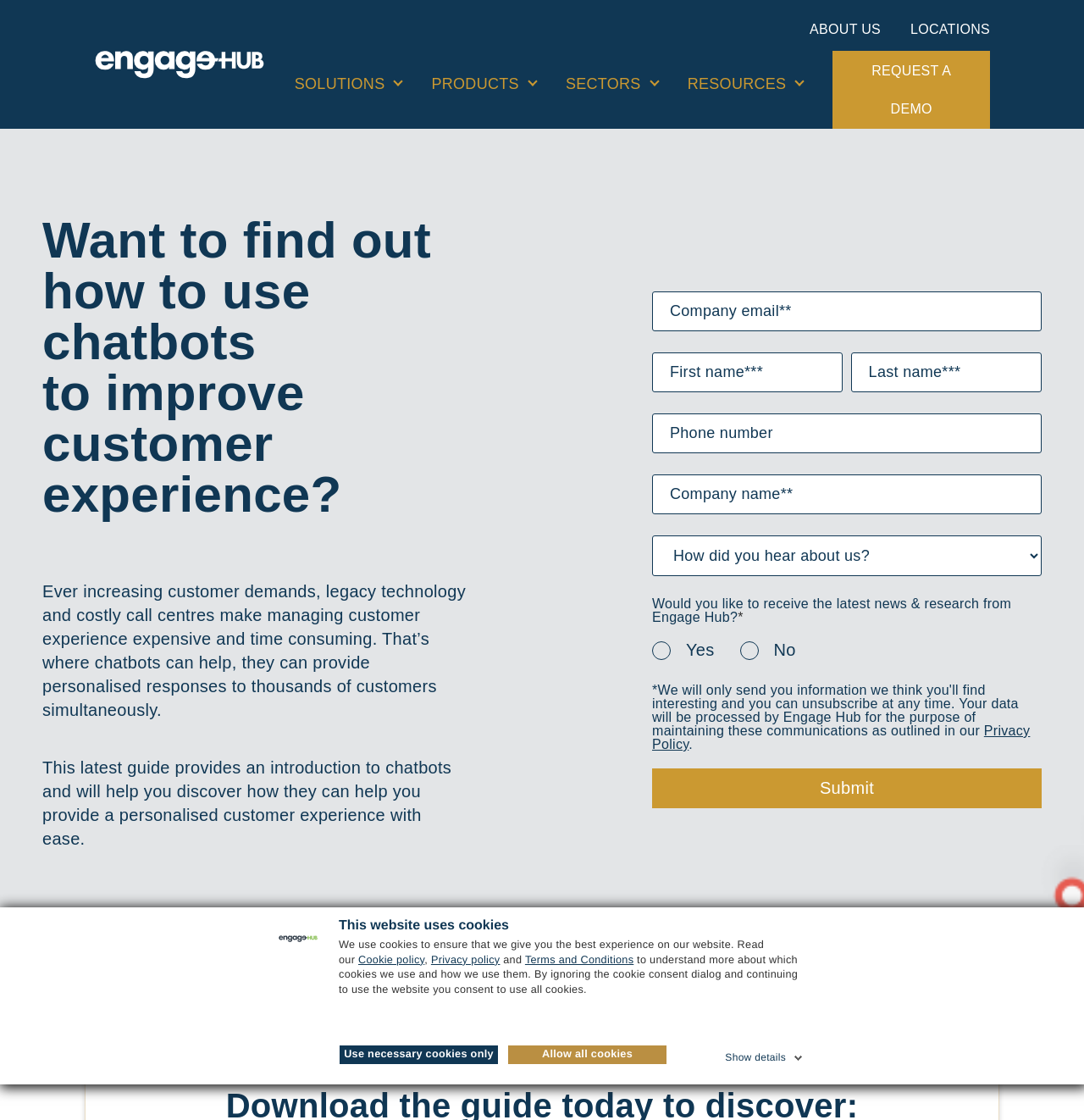Provide the bounding box coordinates of the section that needs to be clicked to accomplish the following instruction: "Visit the 'Contact' page."

None